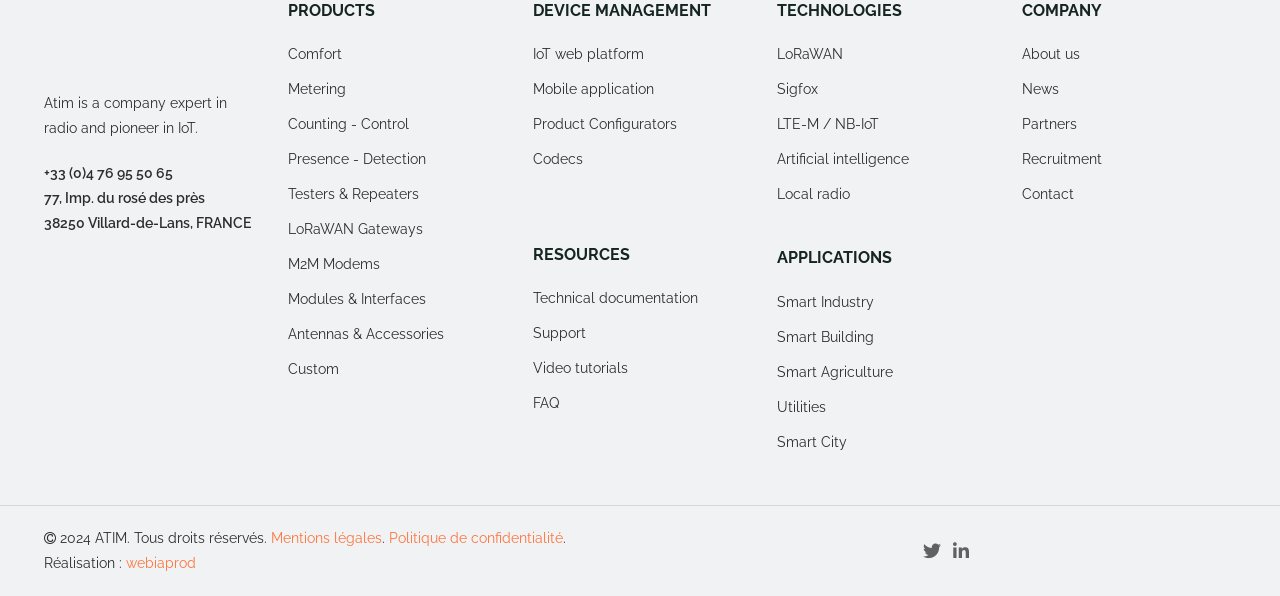Respond to the question below with a concise word or phrase:
What is the location of the company?

Villard-de-Lans, FRANCE